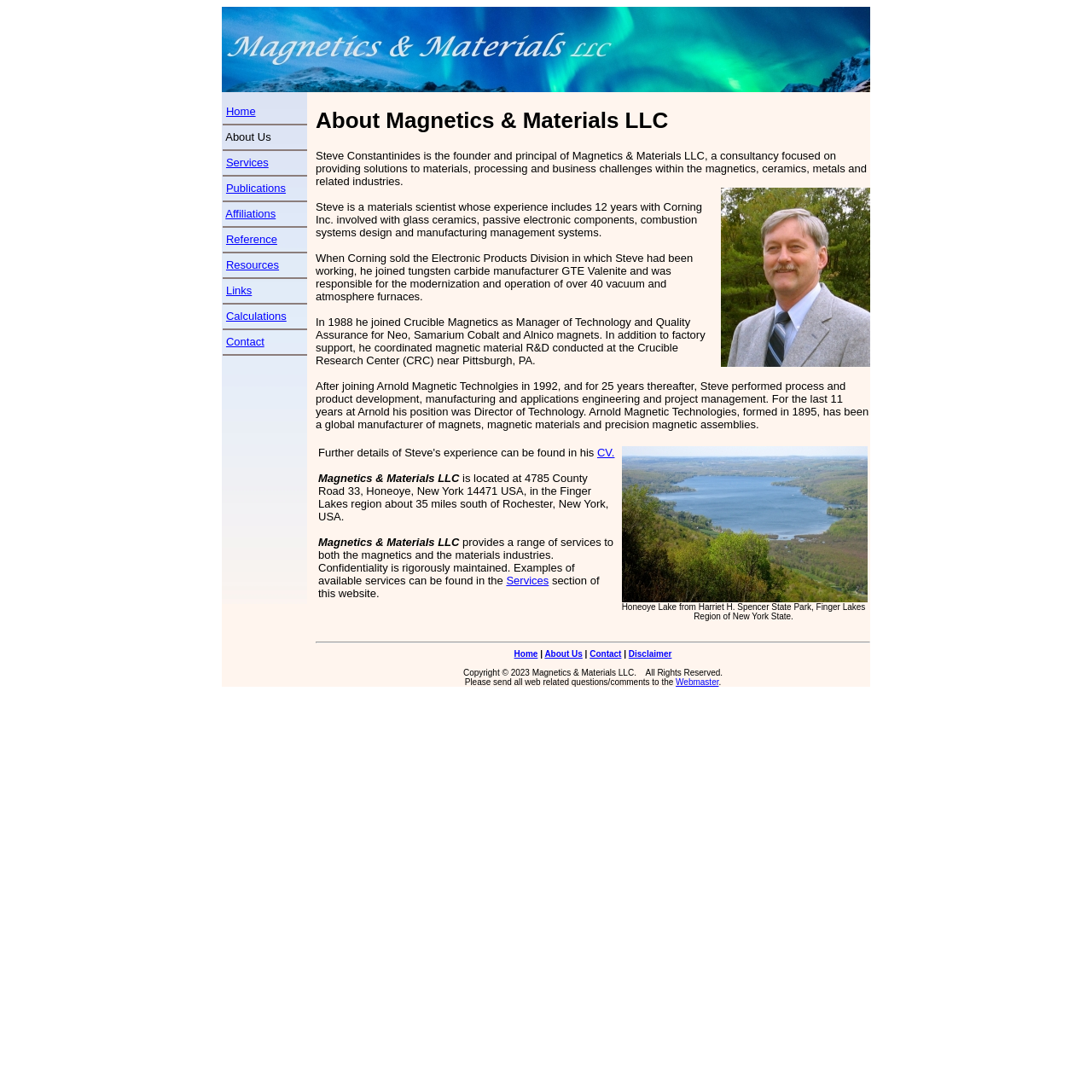Describe all the visual and textual components of the webpage comprehensively.

The webpage is about Magnetics and Materials LLC, a consulting and contract service business for the magnetics and materials industries. At the top, there is a logo and a link to the company's name. Below that, there is a navigation menu with links to various sections of the website, including Home, About Us, Services, Publications, Affiliations, Reference, Resources, Links, Calculations, and Contact.

The main content of the page is a biography of Steve Constantinides, the founder and principal of Magnetics and Materials LLC. The biography is divided into several paragraphs, each describing a different stage of Steve's career, including his experience at Corning Inc., GTE Valenite, Crucible Magnetics, and Arnold Magnetic Technologies. There are also several images on the page, including a photo of Honeoye Lake from Harriet H. Spencer State Park, Finger Lakes Region of New York State.

At the bottom of the page, there is a copyright notice, a disclaimer, and a link to the Webmaster. The page also has a layout table with several rows and columns, which are used to organize the content and provide a clear structure to the page. Overall, the webpage provides a professional and informative overview of Magnetics and Materials LLC and its founder, Steve Constantinides.